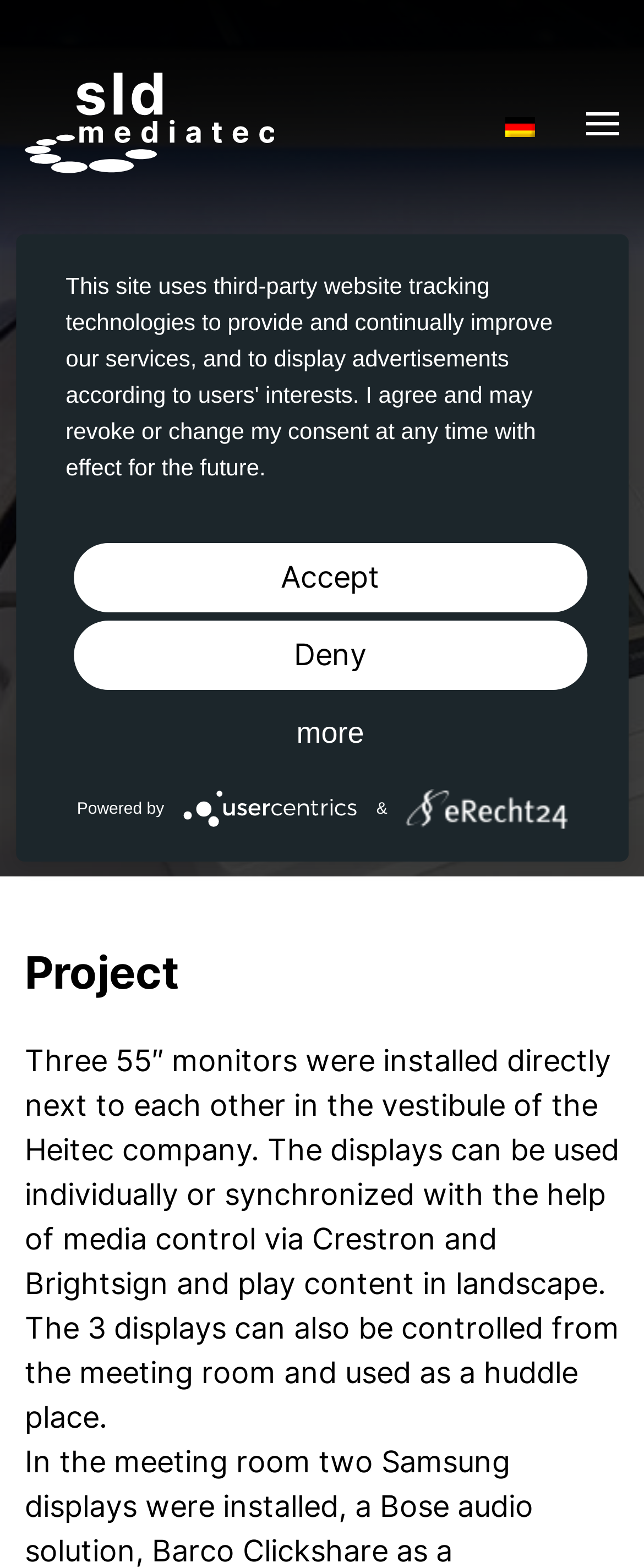Please find the bounding box coordinates of the clickable region needed to complete the following instruction: "View project details". The bounding box coordinates must consist of four float numbers between 0 and 1, i.e., [left, top, right, bottom].

[0.038, 0.601, 0.962, 0.641]